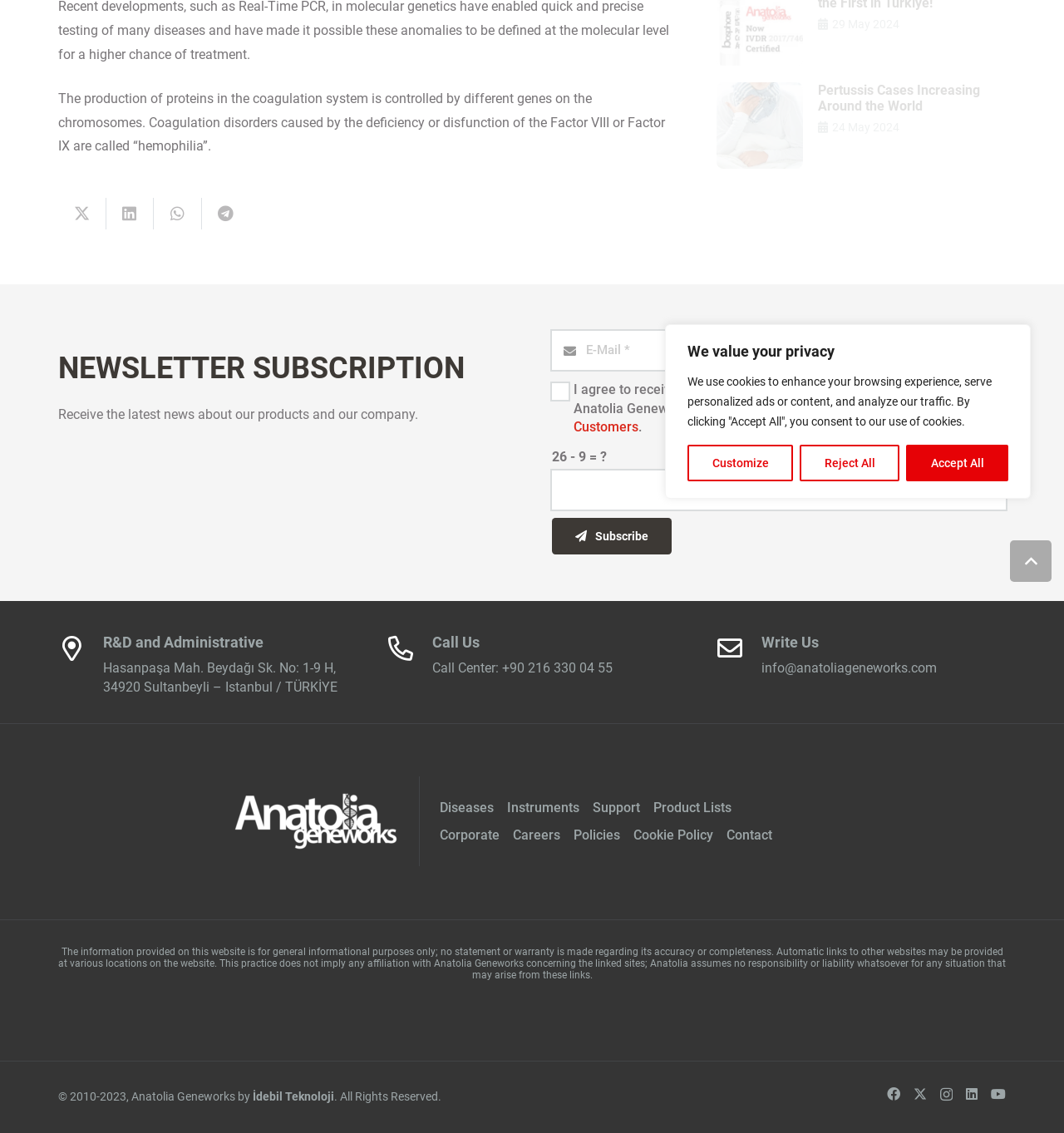Given the element description Cookie Policy, predict the bounding box coordinates for the UI element in the webpage screenshot. The format should be (top-left x, top-left y, bottom-right x, bottom-right y), and the values should be between 0 and 1.

[0.596, 0.73, 0.671, 0.744]